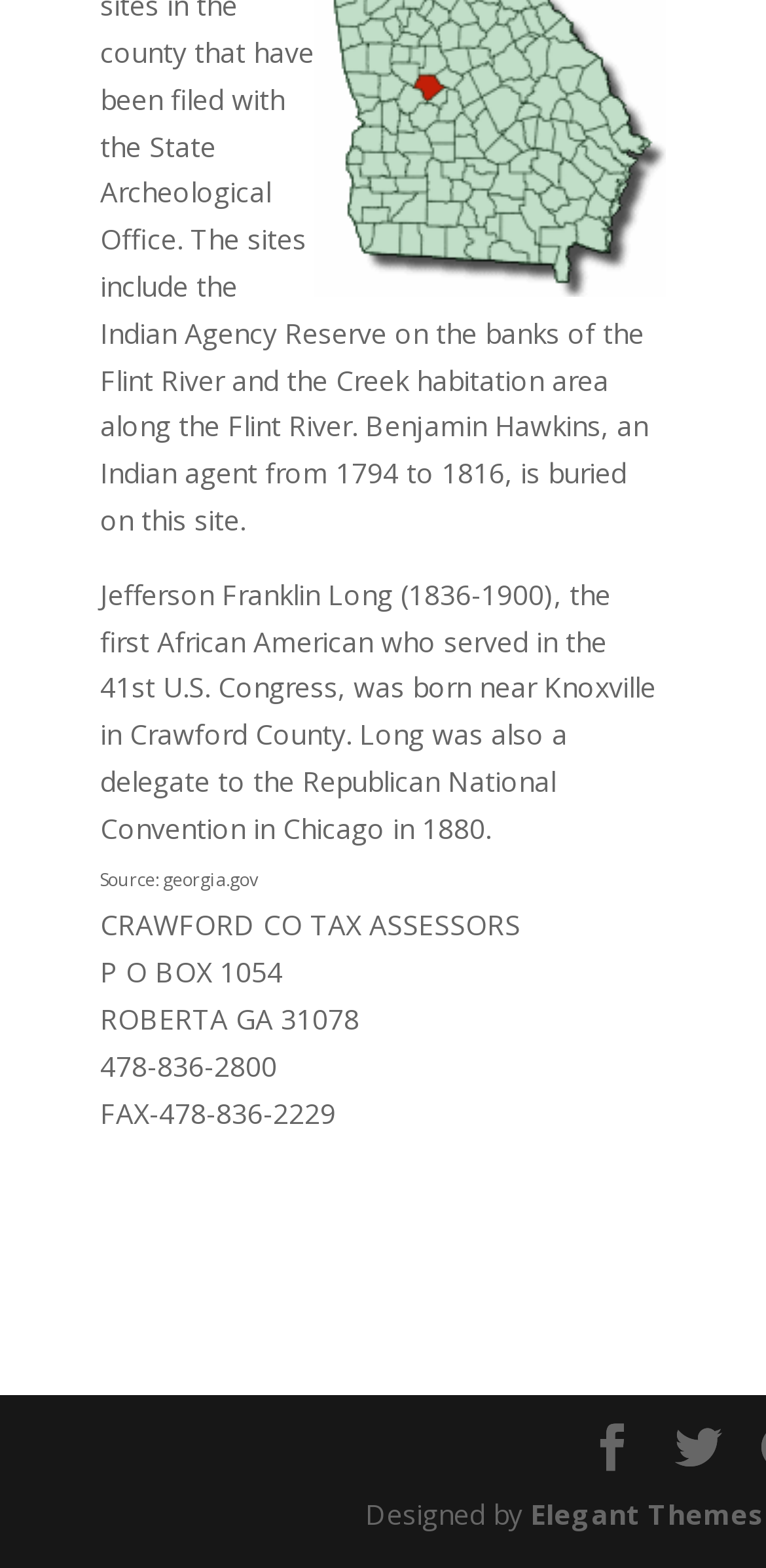Using the details in the image, give a detailed response to the question below:
What is the address of the Crawford Co Tax Assessors?

The answer can be found in the StaticText elements with bounding box coordinates [0.131, 0.608, 0.369, 0.632] and [0.131, 0.638, 0.469, 0.662], which contain the address 'P O BOX 1054' and 'ROBERTA GA 31078' respectively.